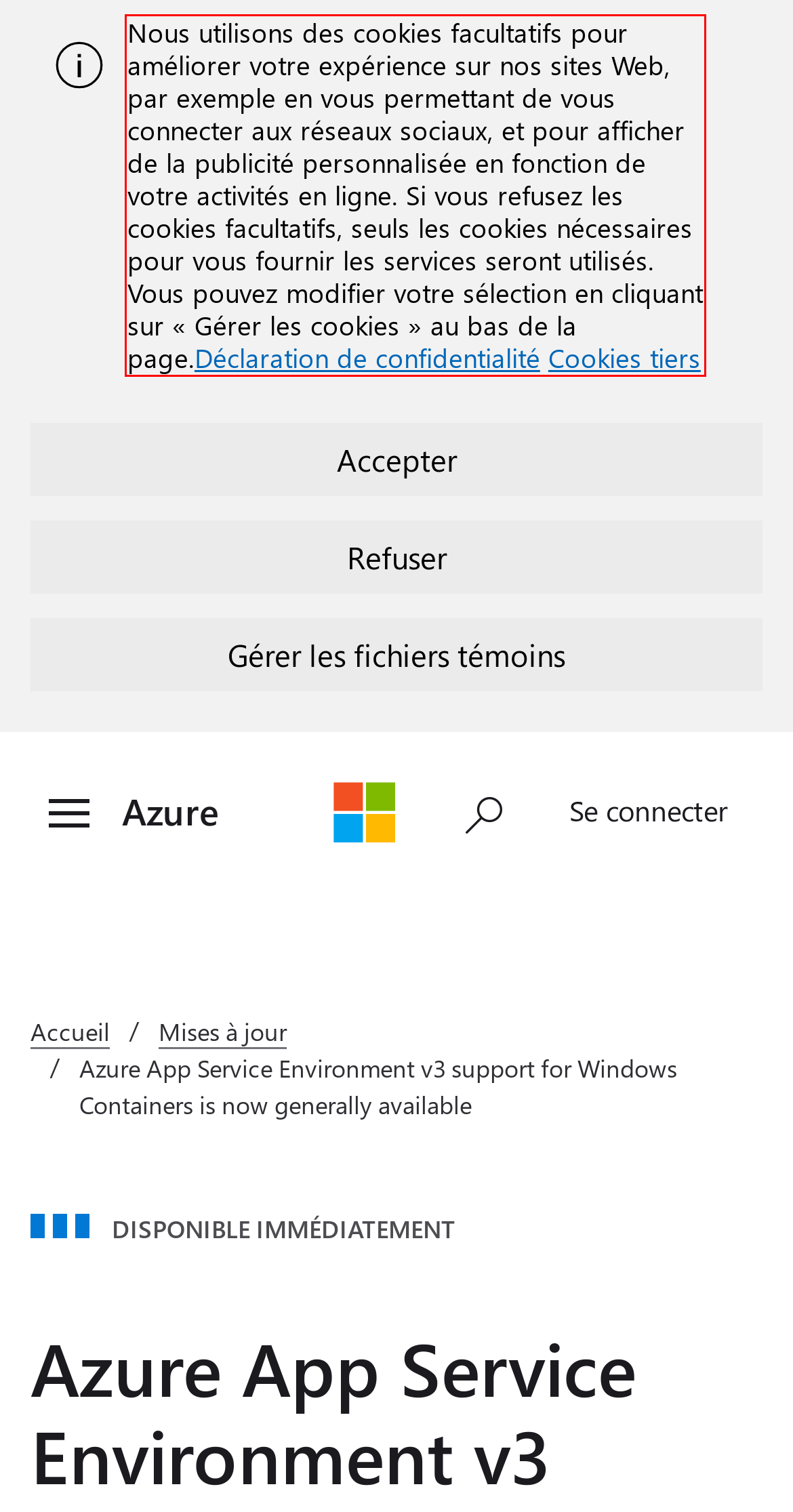In the given screenshot, locate the red bounding box and extract the text content from within it.

Nous utilisons des cookies facultatifs pour améliorer votre expérience sur nos sites Web, par exemple en vous permettant de vous connecter aux réseaux sociaux, et pour afficher de la publicité personnalisée en fonction de votre activités en ligne. Si vous refusez les cookies facultatifs, seuls les cookies nécessaires pour vous fournir les services seront utilisés. Vous pouvez modifier votre sélection en cliquant sur « Gérer les cookies » au bas de la page.Déclaration de confidentialité Cookies tiers